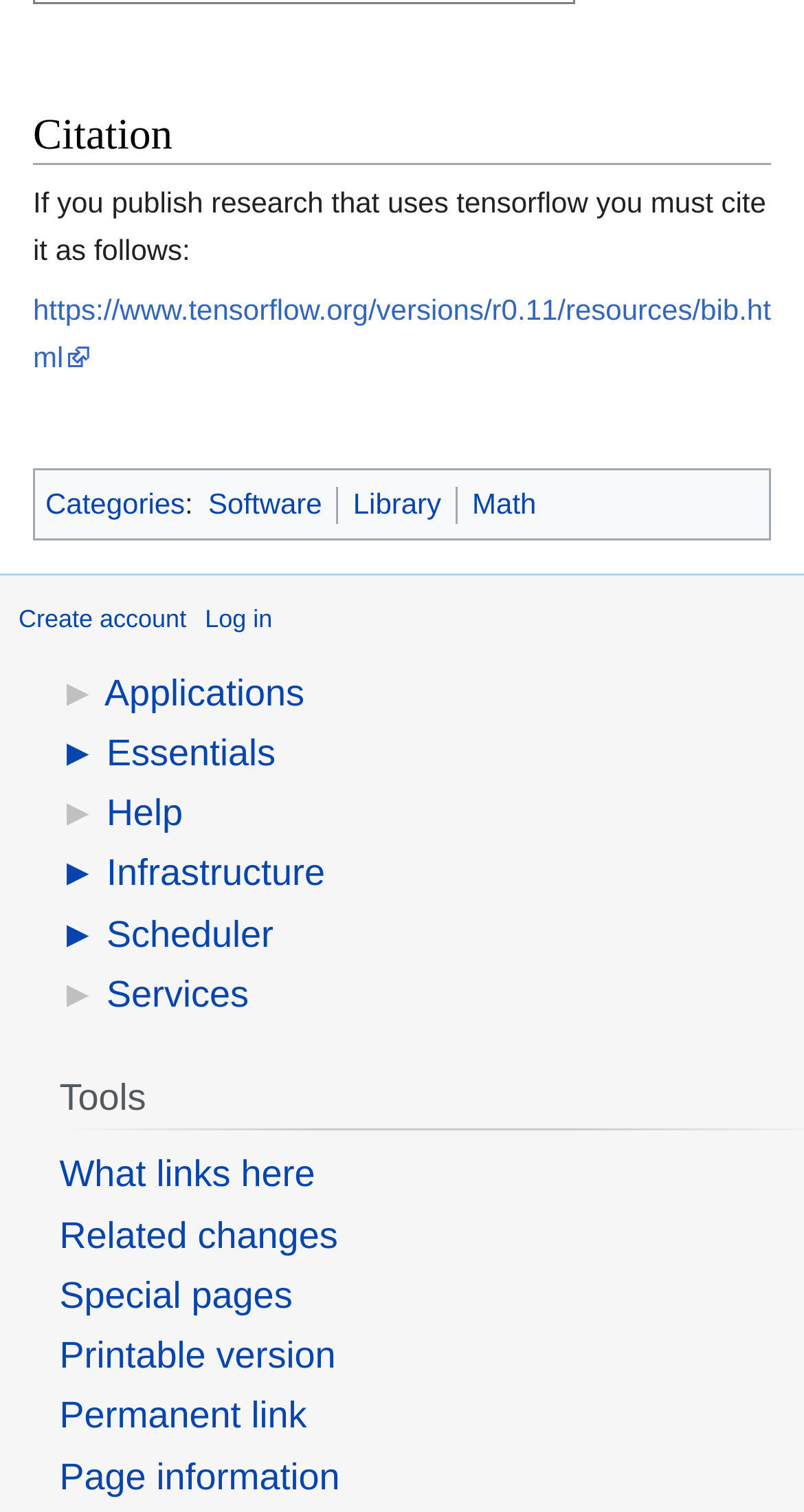Please identify the bounding box coordinates of the area that needs to be clicked to follow this instruction: "Check out Cheap Replica Watches Under $50".

None